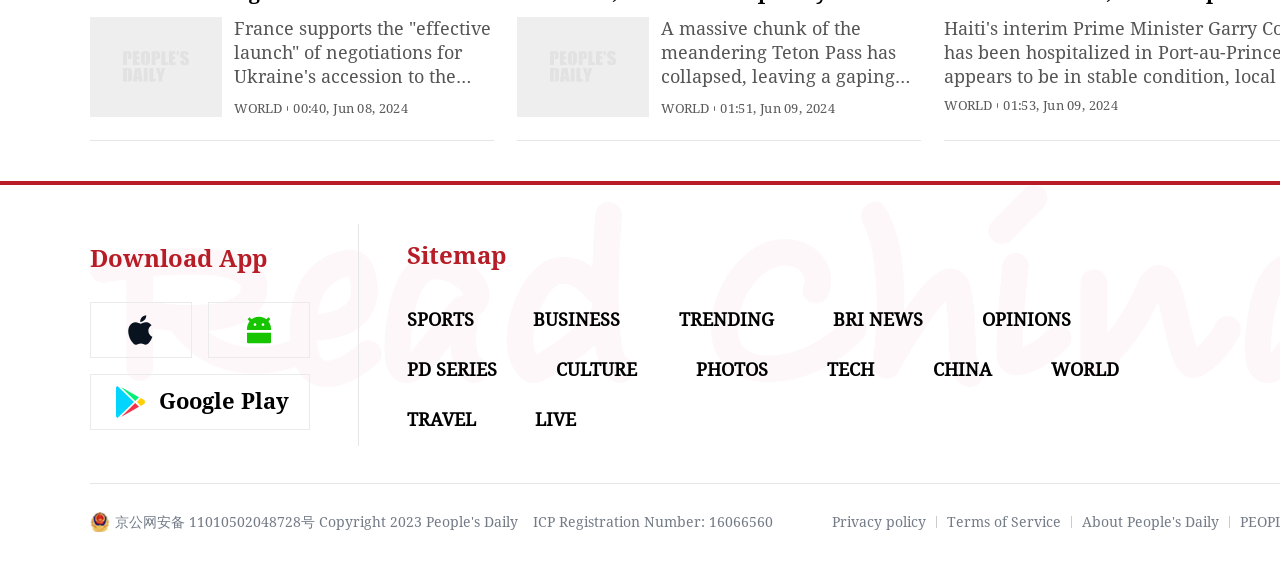Show me the bounding box coordinates of the clickable region to achieve the task as per the instruction: "Read trending news".

[0.53, 0.548, 0.605, 0.585]